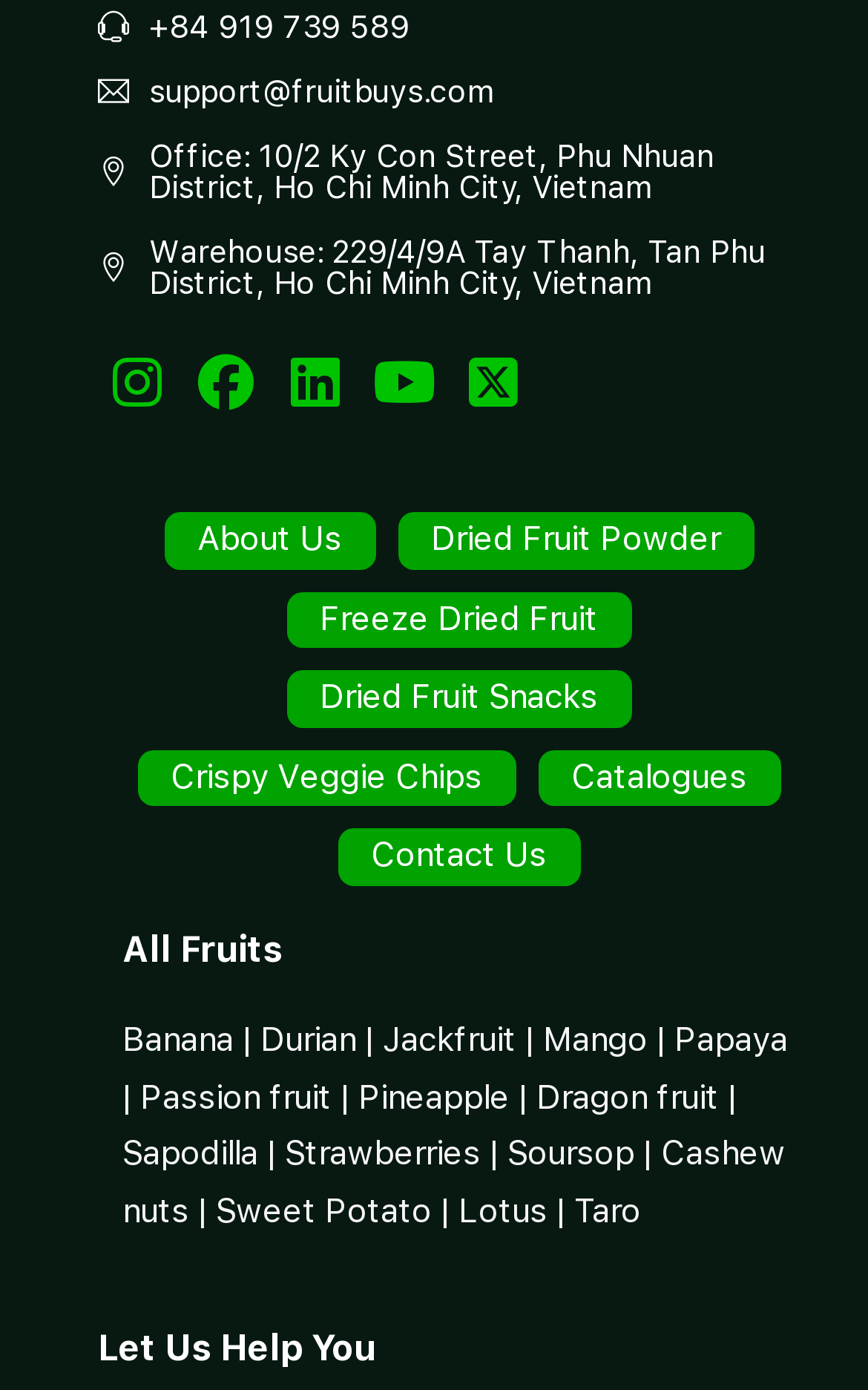Use one word or a short phrase to answer the question provided: 
What is the last type of fruit listed?

Taro